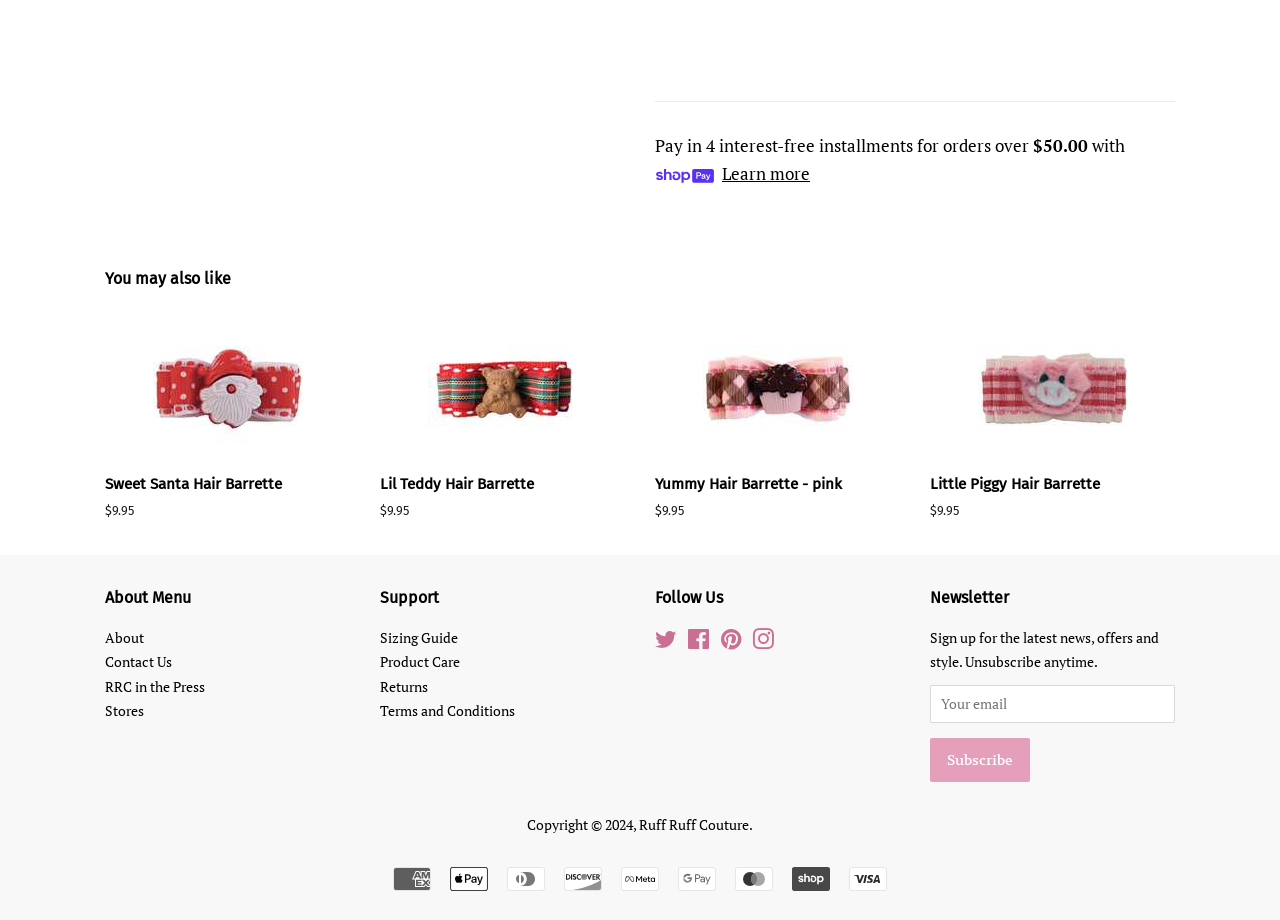Extract the bounding box coordinates of the UI element described: "RRC in the Press". Provide the coordinates in the format [left, top, right, bottom] with values ranging from 0 to 1.

[0.082, 0.736, 0.16, 0.756]